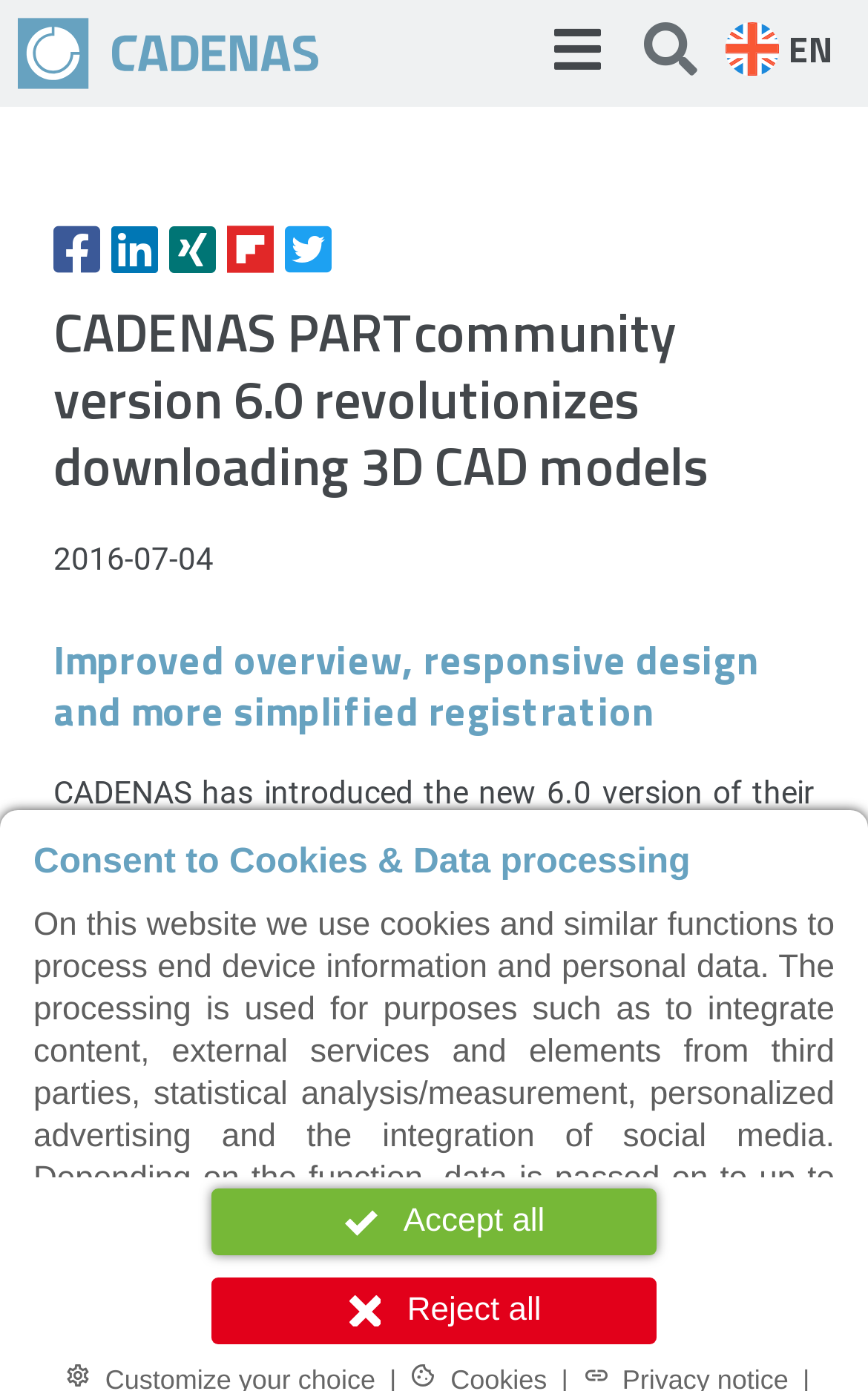Give a detailed overview of the webpage's appearance and contents.

The webpage is about CADENAS PARTcommunity, a 3D CAD download portal, and its new 6.0 version. At the top, there is a heading that reads "CADENAS PARTcommunity version 6.0 revolutionizes downloading 3D CAD models". Below this heading, there is a section about cookies and data processing, which includes a static text explaining the use of cookies and similar functions, a link to "11 third parties", and two buttons, "Accept all" and "Reject all", each with an accompanying image.

On the top left, there is a small image of a flag with the text "en" next to it, indicating the language of the webpage. On the top right, there is a link with a search icon and the text "EN" next to it.

Below the cookies section, there are five social media links, represented by icons, aligned horizontally. Following this, there is a heading that reads "CADENAS PARTcommunity version 6.0 revolutionizes downloading 3D CAD models" again, and a time element showing the date "2016-07-04".

The main content of the webpage starts with a heading that reads "Improved overview, responsive design and more simplified registration". Below this, there is a static text that summarizes the introduction of the new 6.0 version of PARTcommunity, highlighting its innovative features and improvements, including the global innovation Quick Download. The text also mentions that 3D CAD models from more than 400 manufacturer catalogs are available for free download. There is a link to "www.partcommunity.com" within the text.